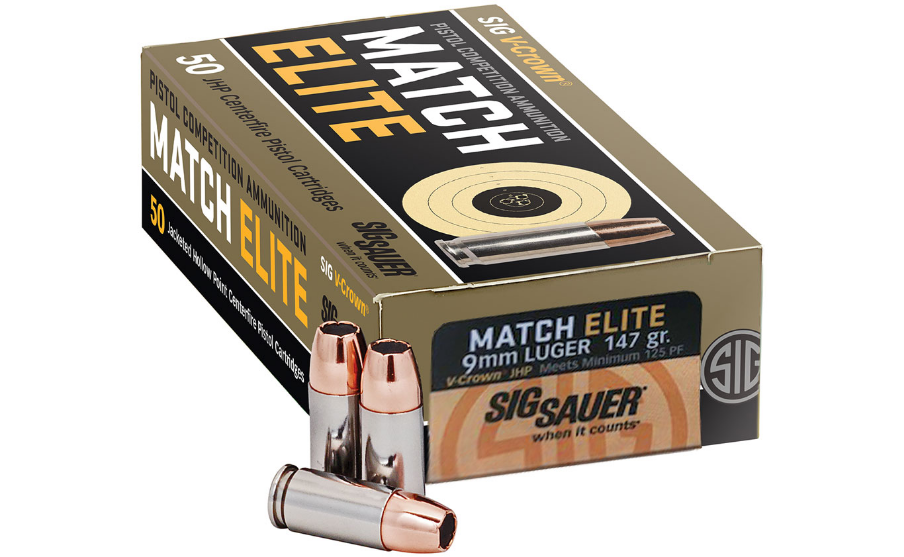Reply to the question with a brief word or phrase: What is the weight of the bullets?

147 grains